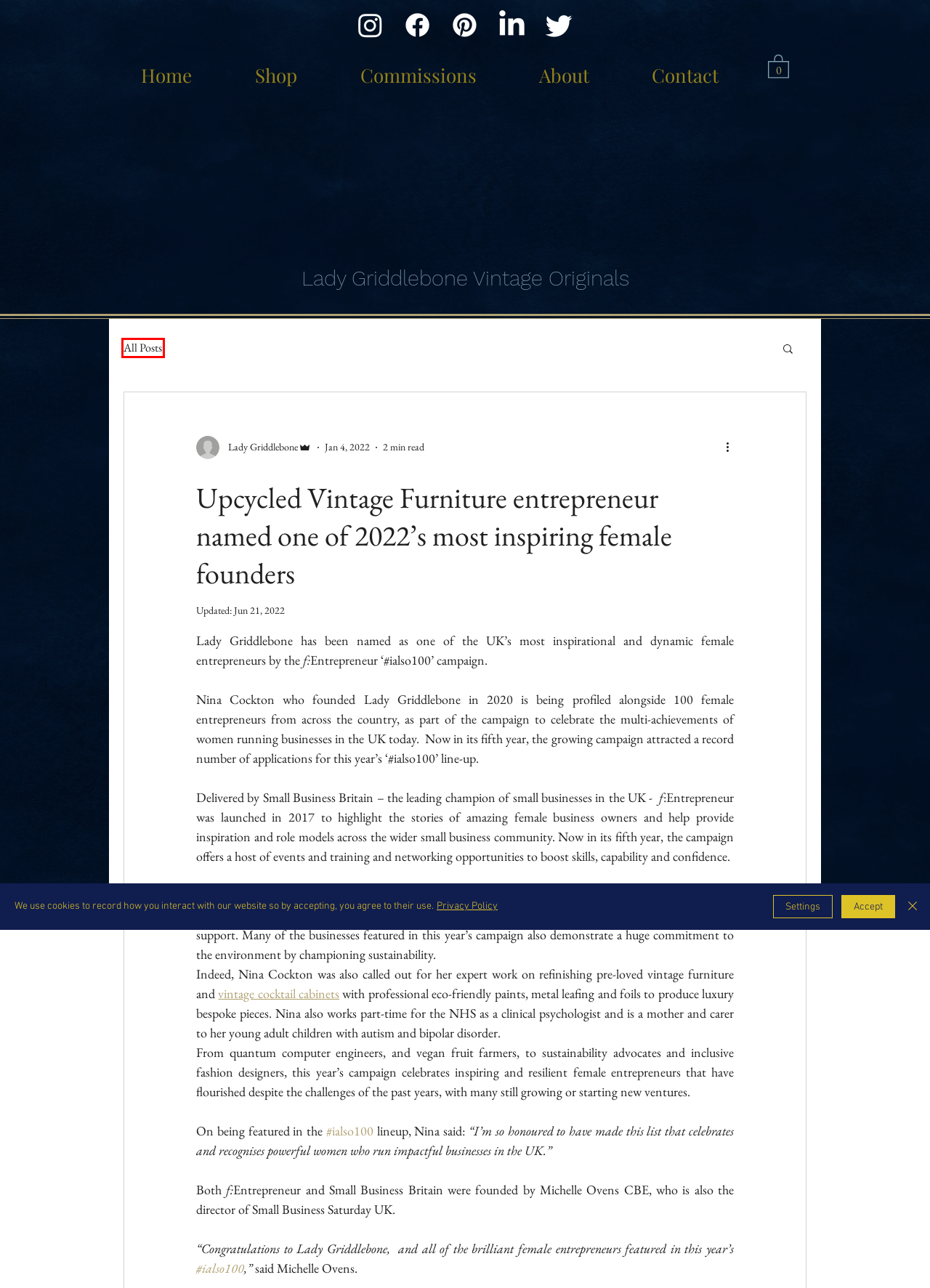View the screenshot of the webpage containing a red bounding box around a UI element. Select the most fitting webpage description for the new page shown after the element in the red bounding box is clicked. Here are the candidates:
A. Luxury Upcycled Furniture for Sale | Lady Griddlebone
B. About | Lady Griddlebone
C. Cart Page | Lady Griddlebone
D. Commissions | Lady Griddlebone
E. Deliveries & Returns | Lady Griddlebone
F. #ialso100
G. Blog | Lady Griddlebone
H. Privacy policy | Lady Griddlebone

G